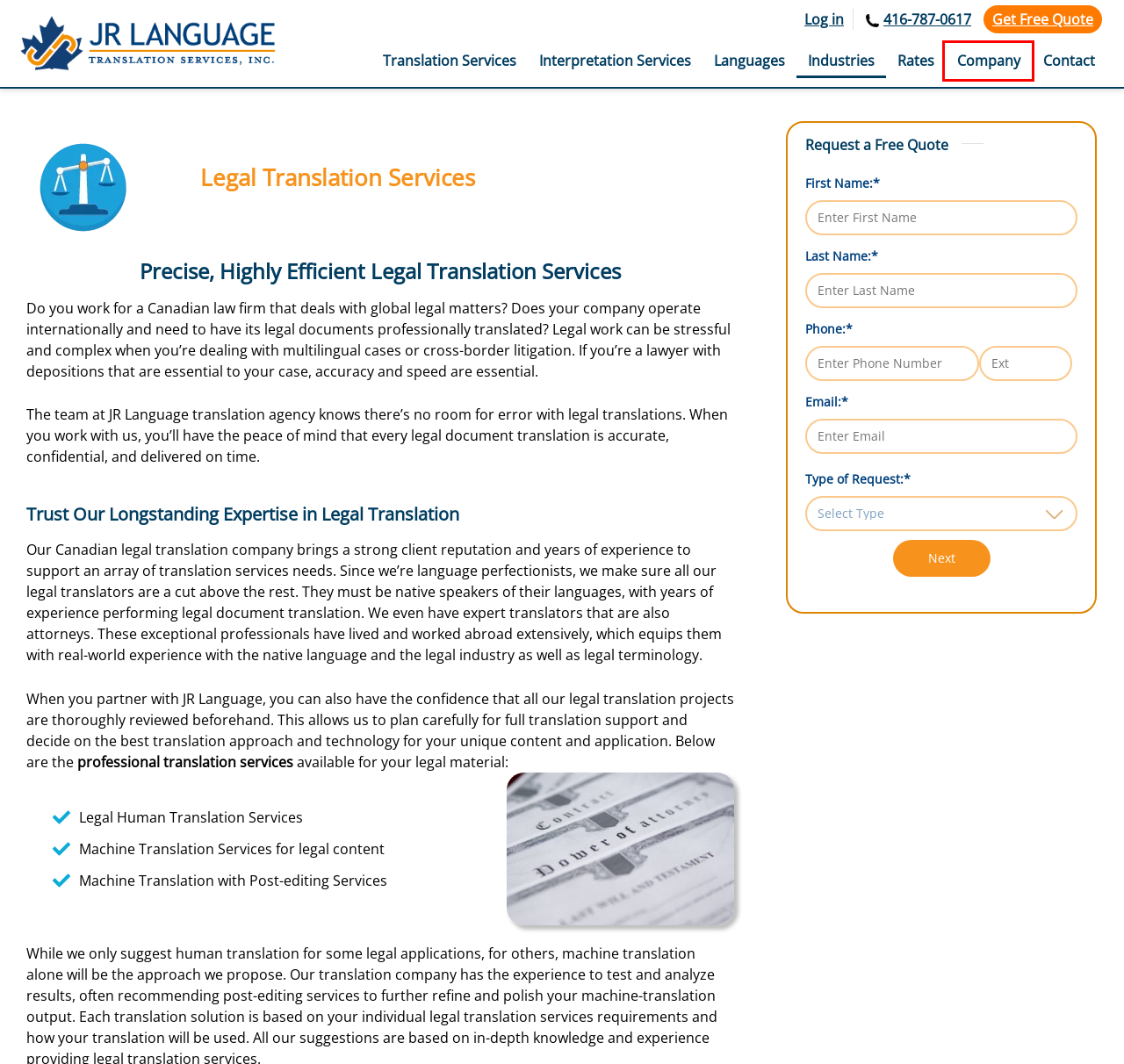You are given a screenshot of a webpage with a red rectangle bounding box. Choose the best webpage description that matches the new webpage after clicking the element in the bounding box. Here are the candidates:
A. Toronto Translation Services - Translation Agency
B. Translation Services Company - Translation Agency in Canada
C. Hamilton Translation Services - Professional Translators
D. Online translation Services in 100 Languages
E. Terms and Privacy
F. Translation Agency - Professional Translation Services
G. Kitchener Translation Services - Translation Agency
H. Mississauga Translation Services - Professional Translators

F